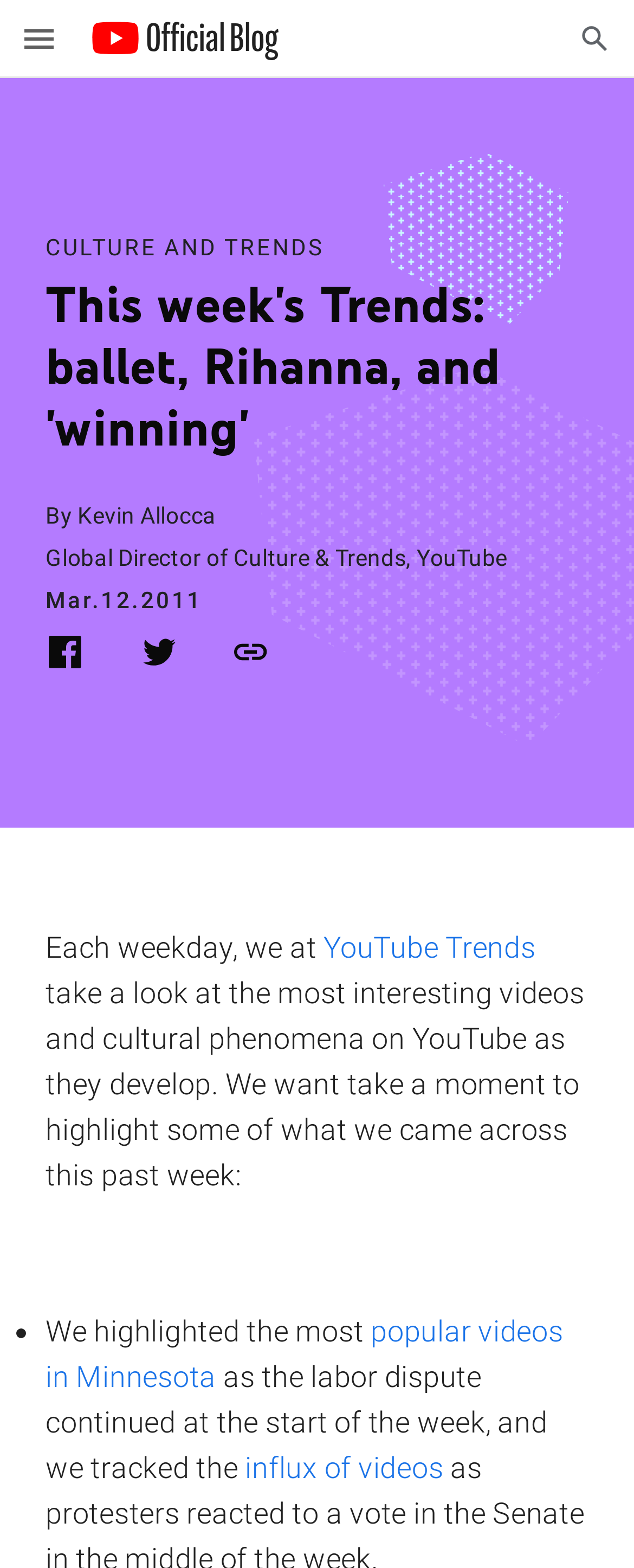Determine the bounding box coordinates of the region I should click to achieve the following instruction: "Toggle navigation menu". Ensure the bounding box coordinates are four float numbers between 0 and 1, i.e., [left, top, right, bottom].

[0.031, 0.012, 0.092, 0.037]